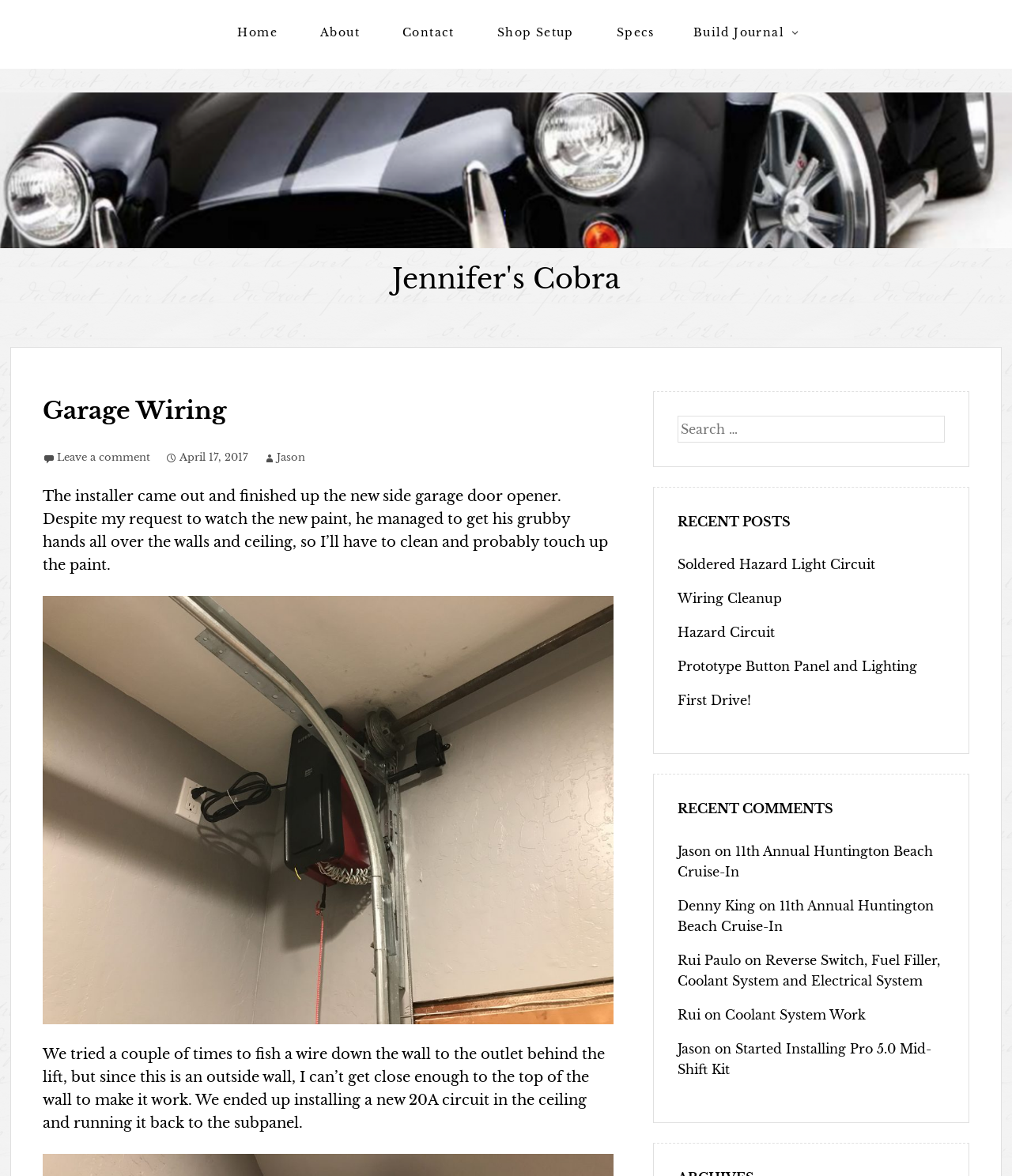Can you determine the bounding box coordinates of the area that needs to be clicked to fulfill the following instruction: "Click on 'Home'"?

[0.215, 0.013, 0.294, 0.042]